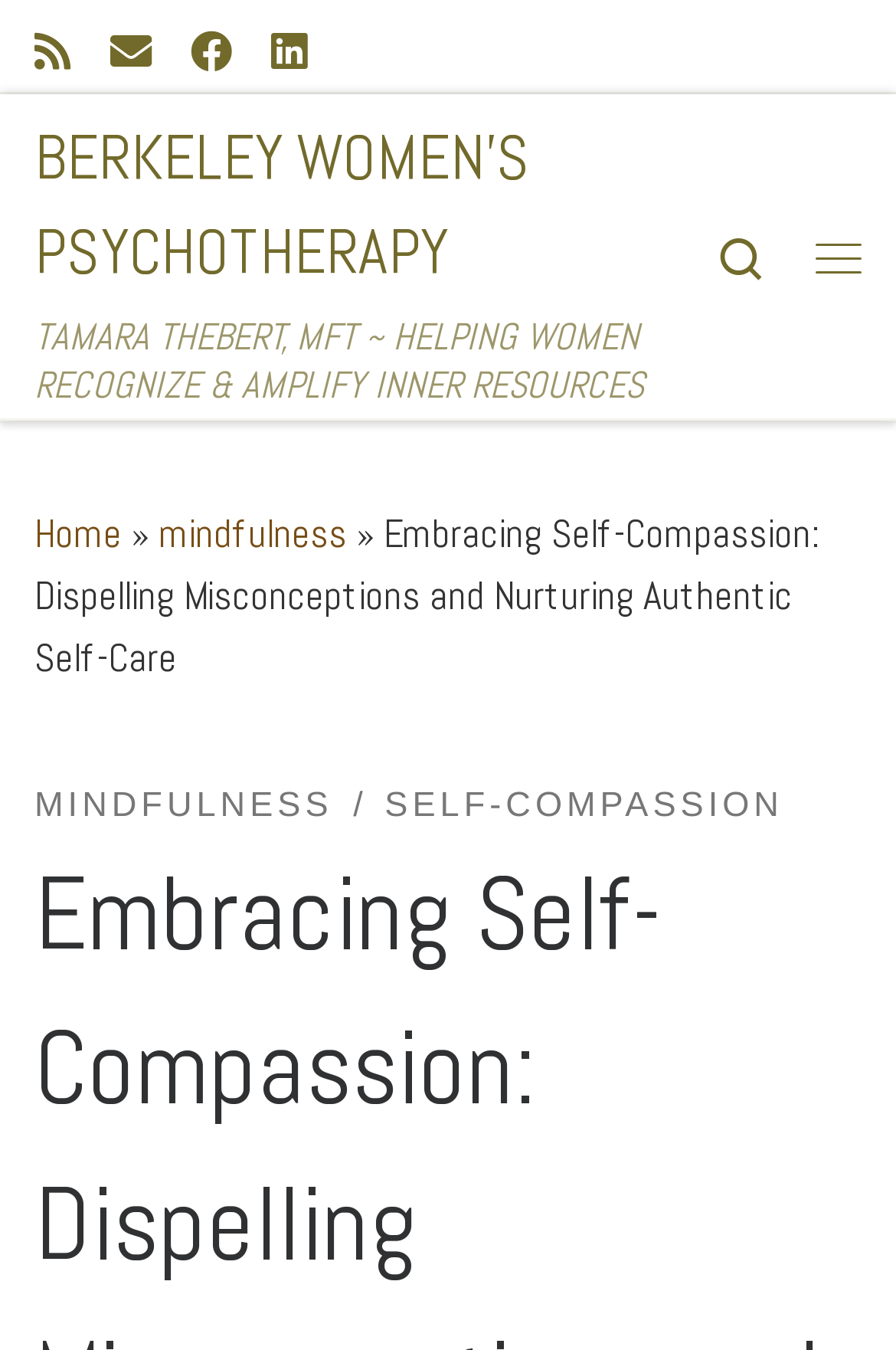Using the image as a reference, answer the following question in as much detail as possible:
What is the profession of Tamara Thebert?

Based on the StaticText element 'TAMARA THEBERT, MFT ~ HELPING WOMEN RECOGNIZE & AMPLIFY INNER RESOURCES', we can infer that Tamara Thebert is a Marriage and Family Therapist (MFT).